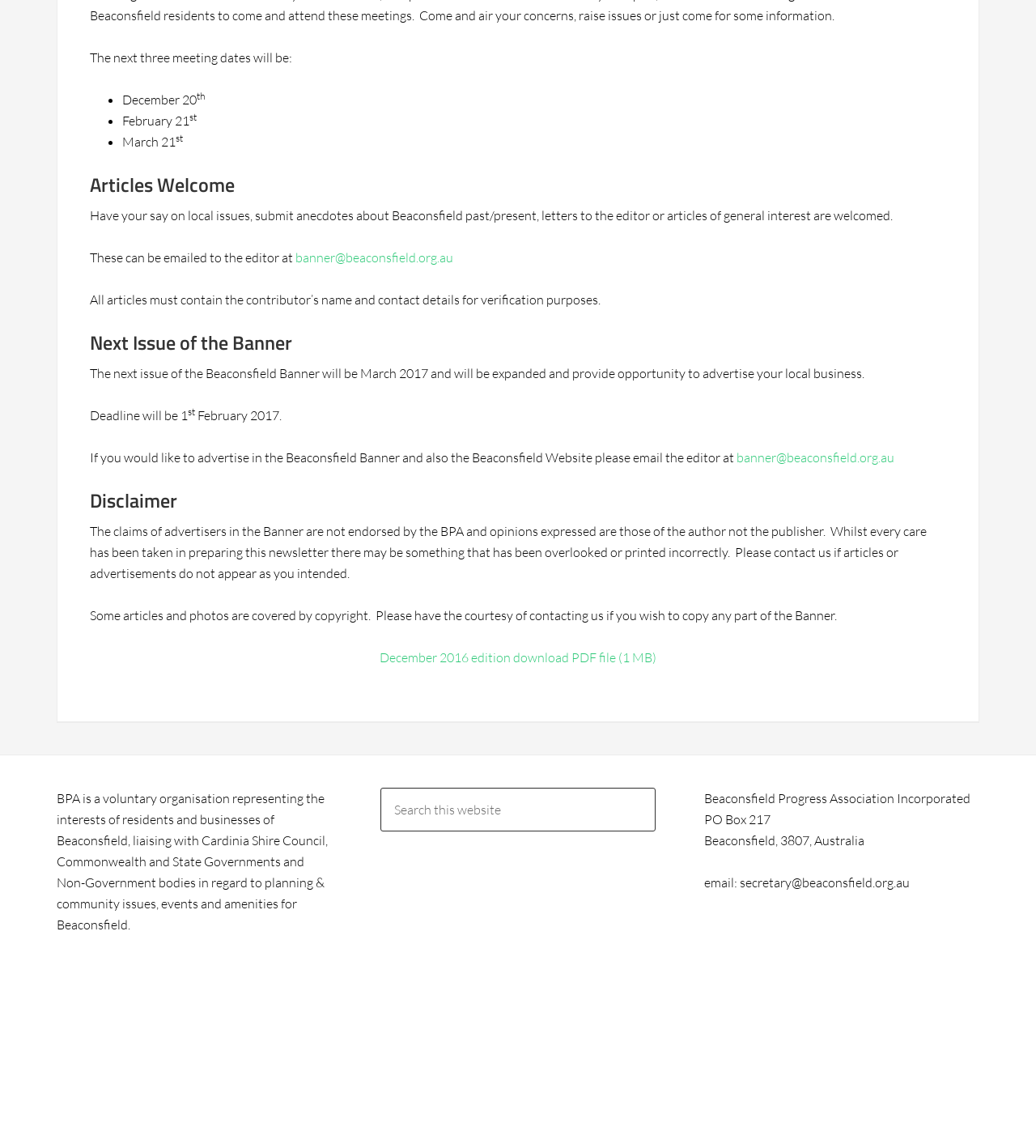Give a one-word or short phrase answer to the question: 
How can the secretary be contacted?

Email to secretary@beaconsfield.org.au